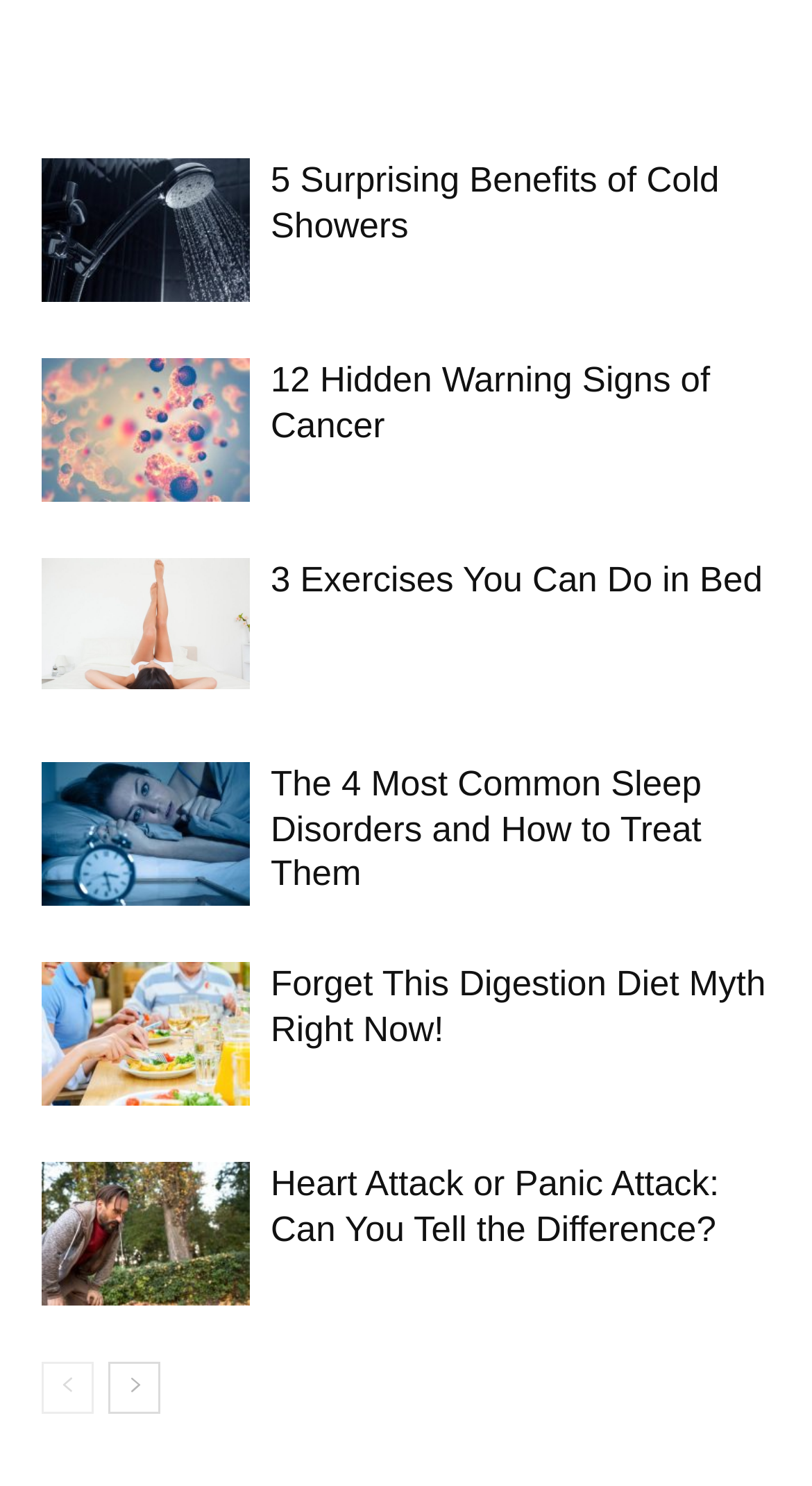Could you indicate the bounding box coordinates of the region to click in order to complete this instruction: "go to the last link on the first row".

None